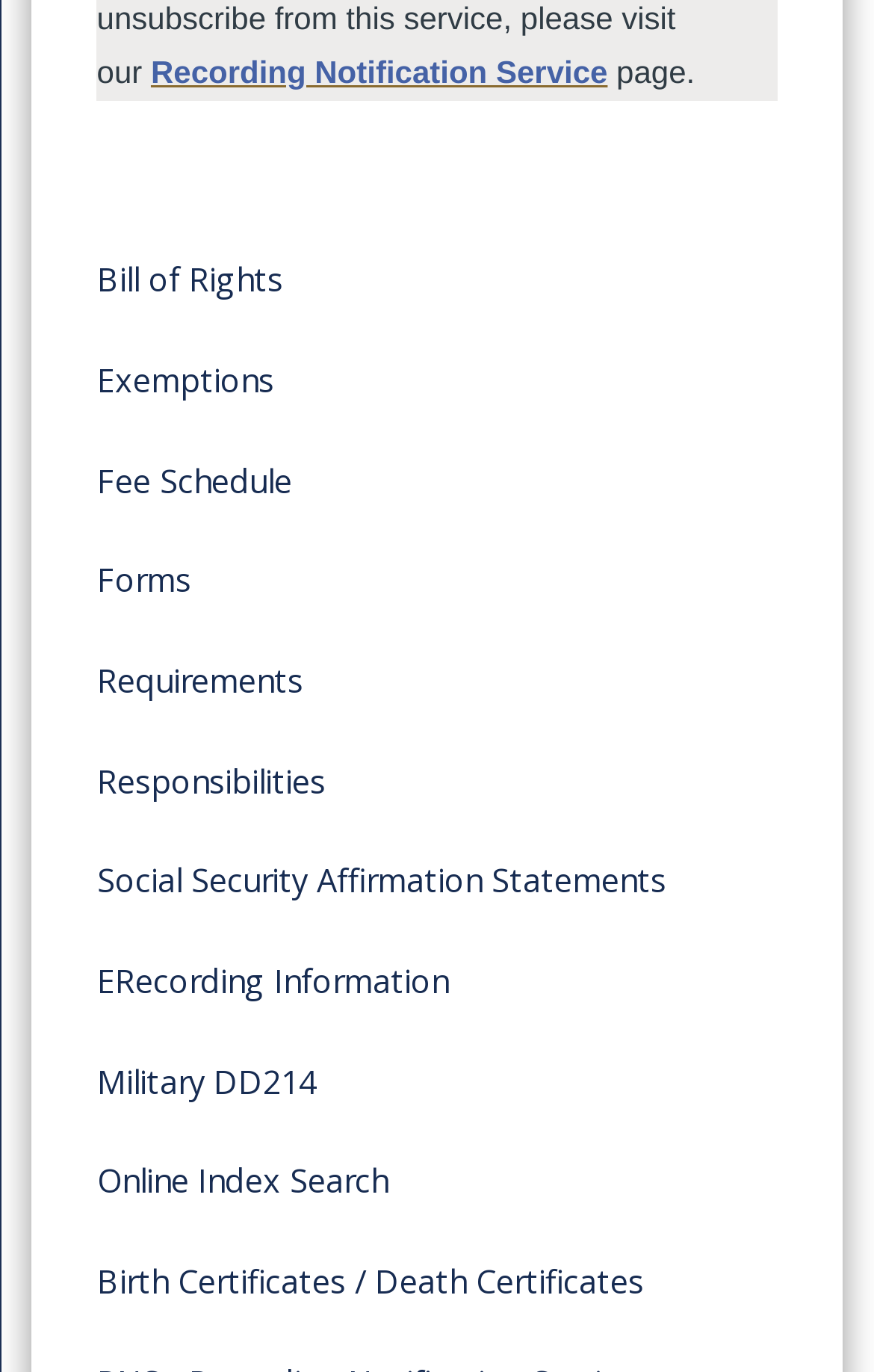Provide a brief response using a word or short phrase to this question:
What is the name of the notification service?

Recording Notification Service